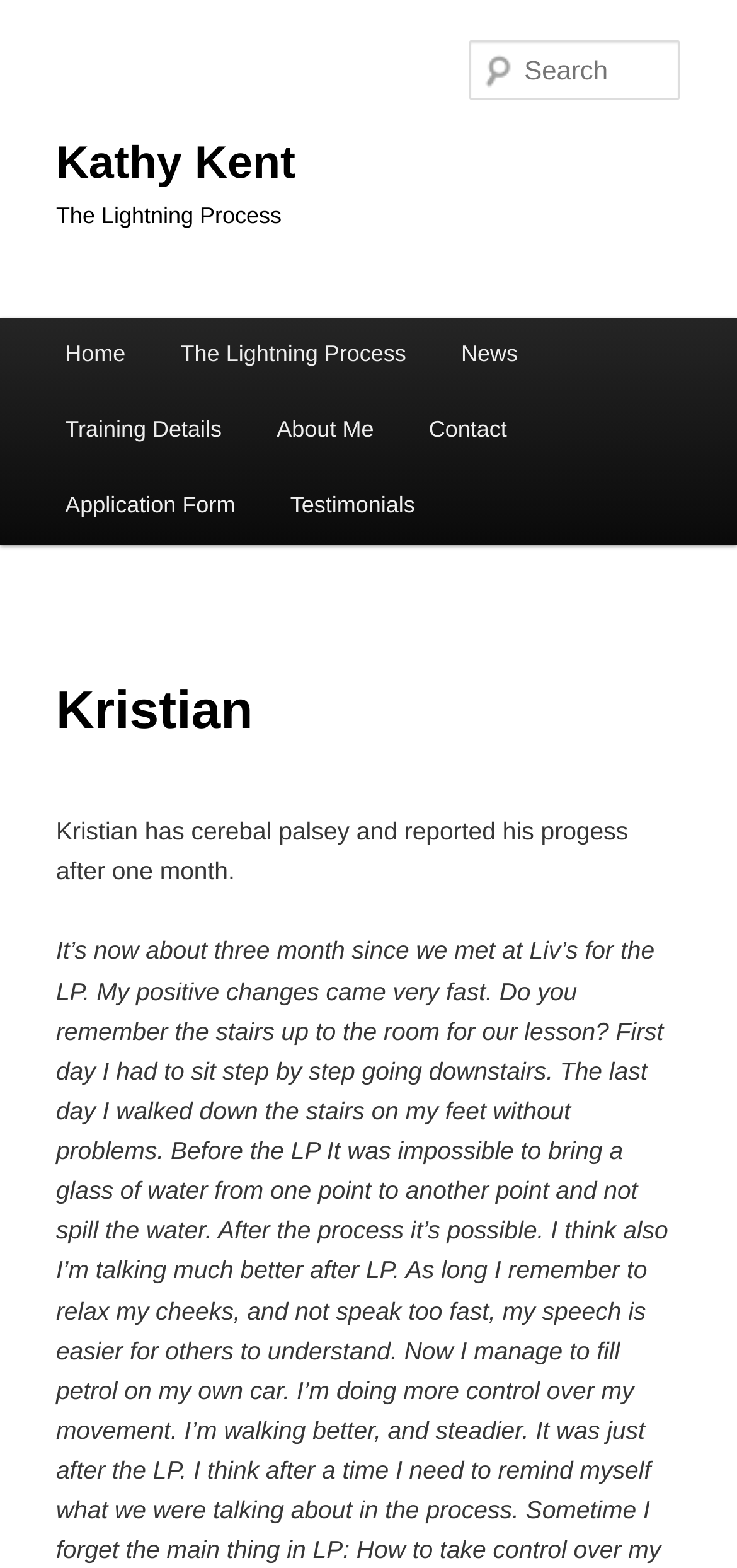Extract the bounding box coordinates for the UI element described as: "News".

[0.588, 0.203, 0.74, 0.251]